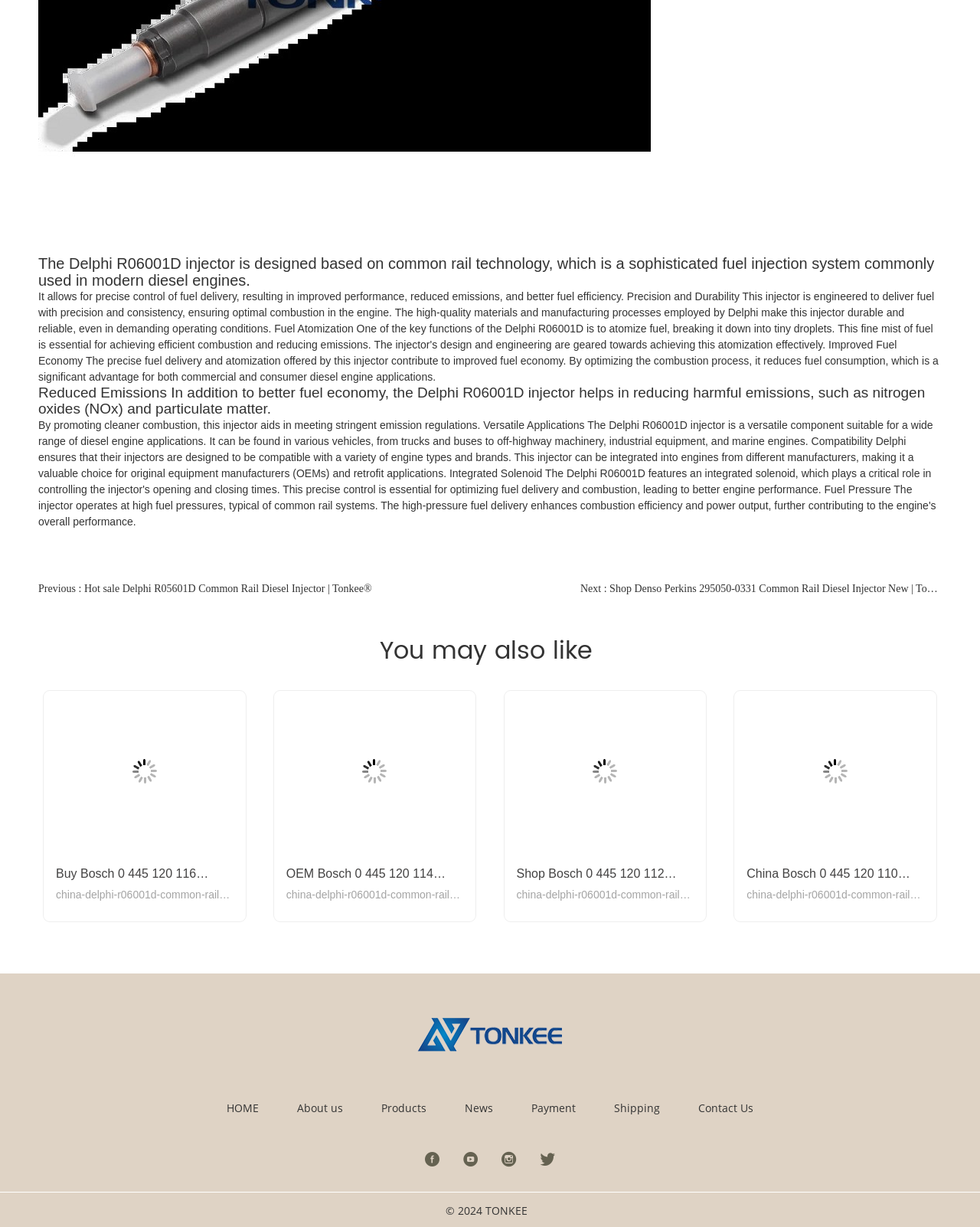What is the purpose of the 'Previous' and 'Next' links?
Look at the screenshot and respond with a single word or phrase.

Navigation